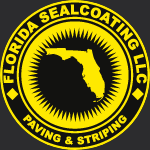Elaborate on the various elements present in the image.

The image displays the logo of Florida Sealcoating LLC, featuring a striking design that incorporates the shape of the state of Florida. Encircled by a bright yellow border, the logo showcases the company's name prominently at the top, with the words "PAVING & STRIPING" featured at the bottom. This bold and eye-catching emblem emphasizes the company's focus on asphalt services, including sealcoating and related paving solutions, representing its commitment to providing quality workmanship for both residential and commercial clients in Florida. The circular layout and vibrant colors are designed to convey reliability and professionalism in the asphalt industry.